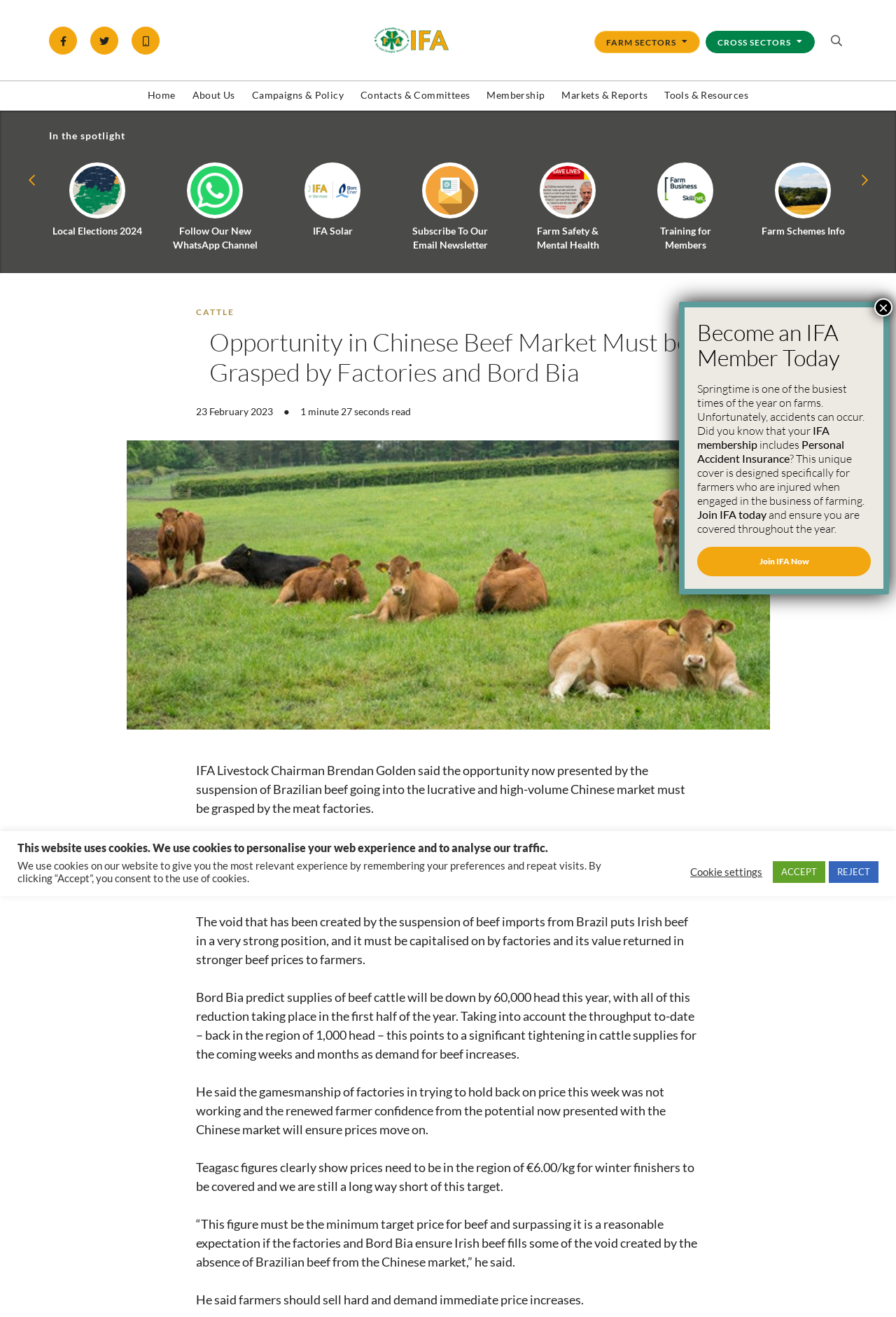Can you determine the bounding box coordinates of the area that needs to be clicked to fulfill the following instruction: "View the author's profile"?

None